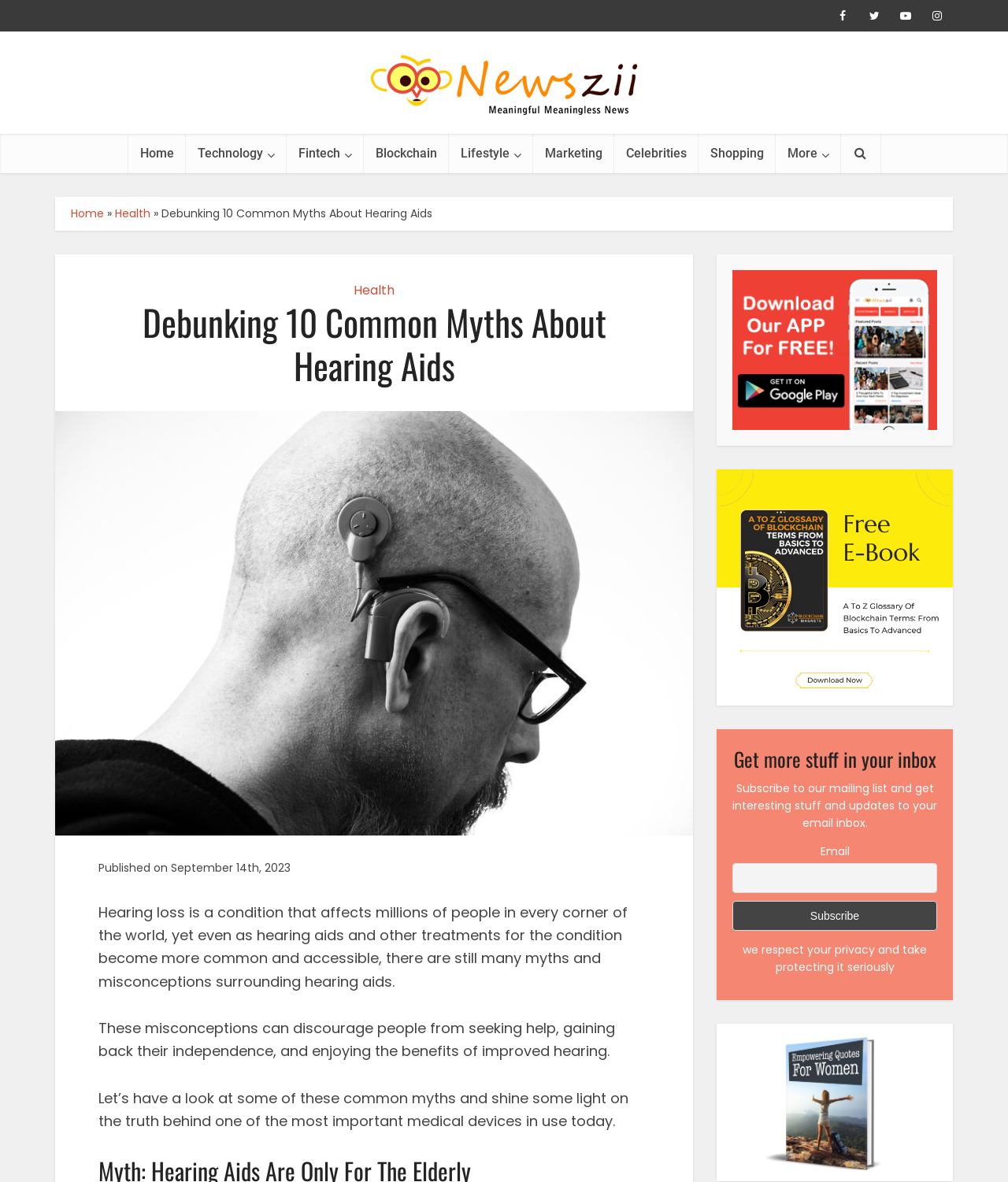Provide the bounding box coordinates of the UI element this sentence describes: "alt="Newszii app Google Pay store"".

[0.727, 0.289, 0.93, 0.302]